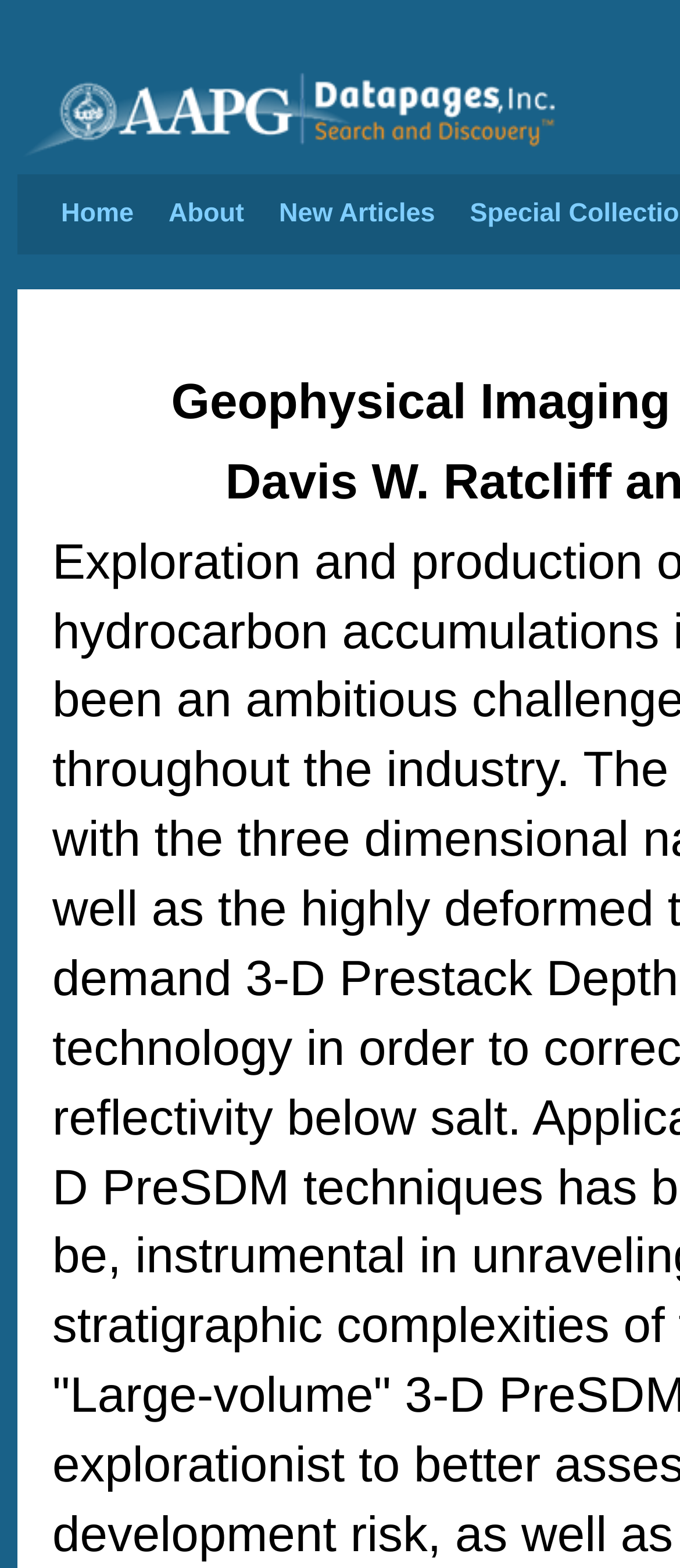Identify the bounding box coordinates of the HTML element based on this description: "Skip to content".

None